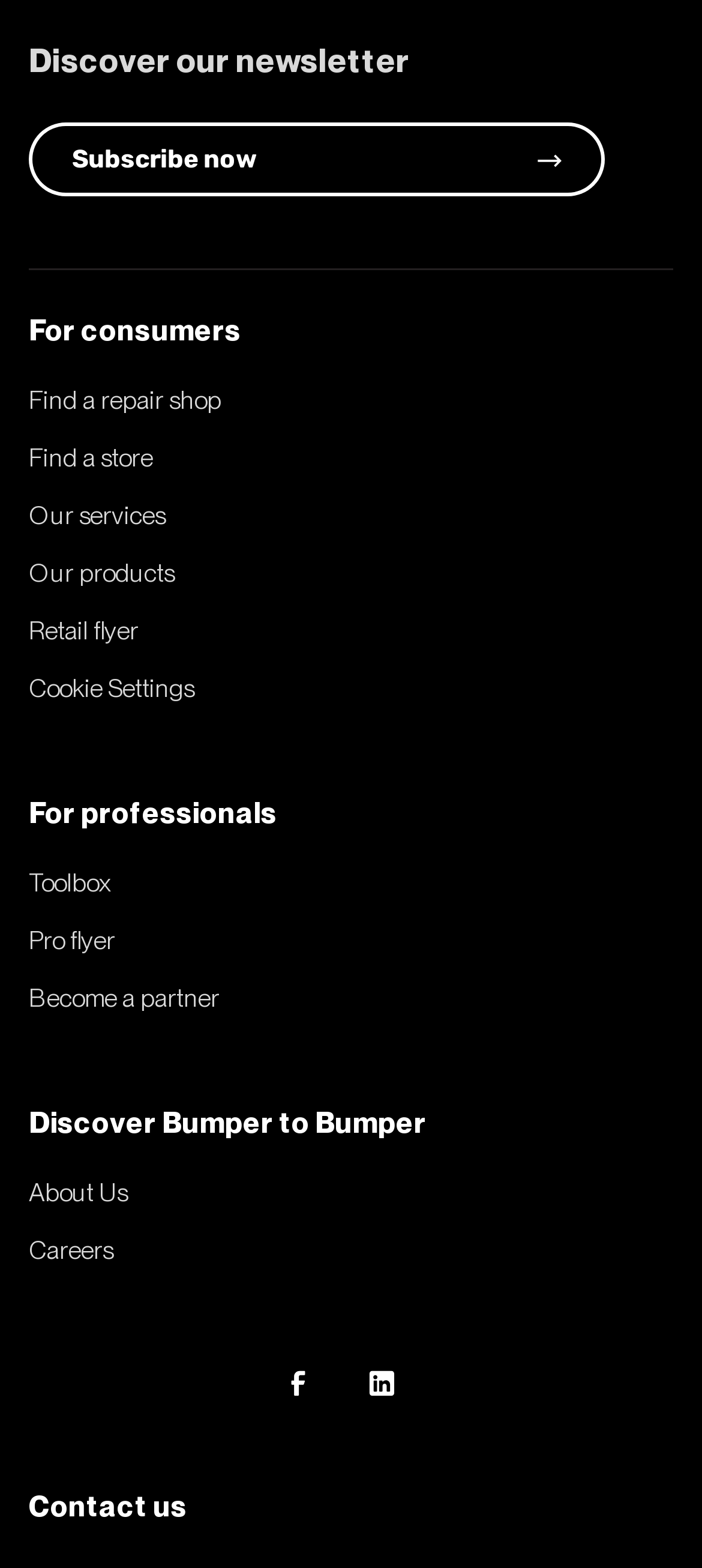Identify the coordinates of the bounding box for the element that must be clicked to accomplish the instruction: "Learn about Bumper to Bumper".

[0.041, 0.705, 0.608, 0.727]